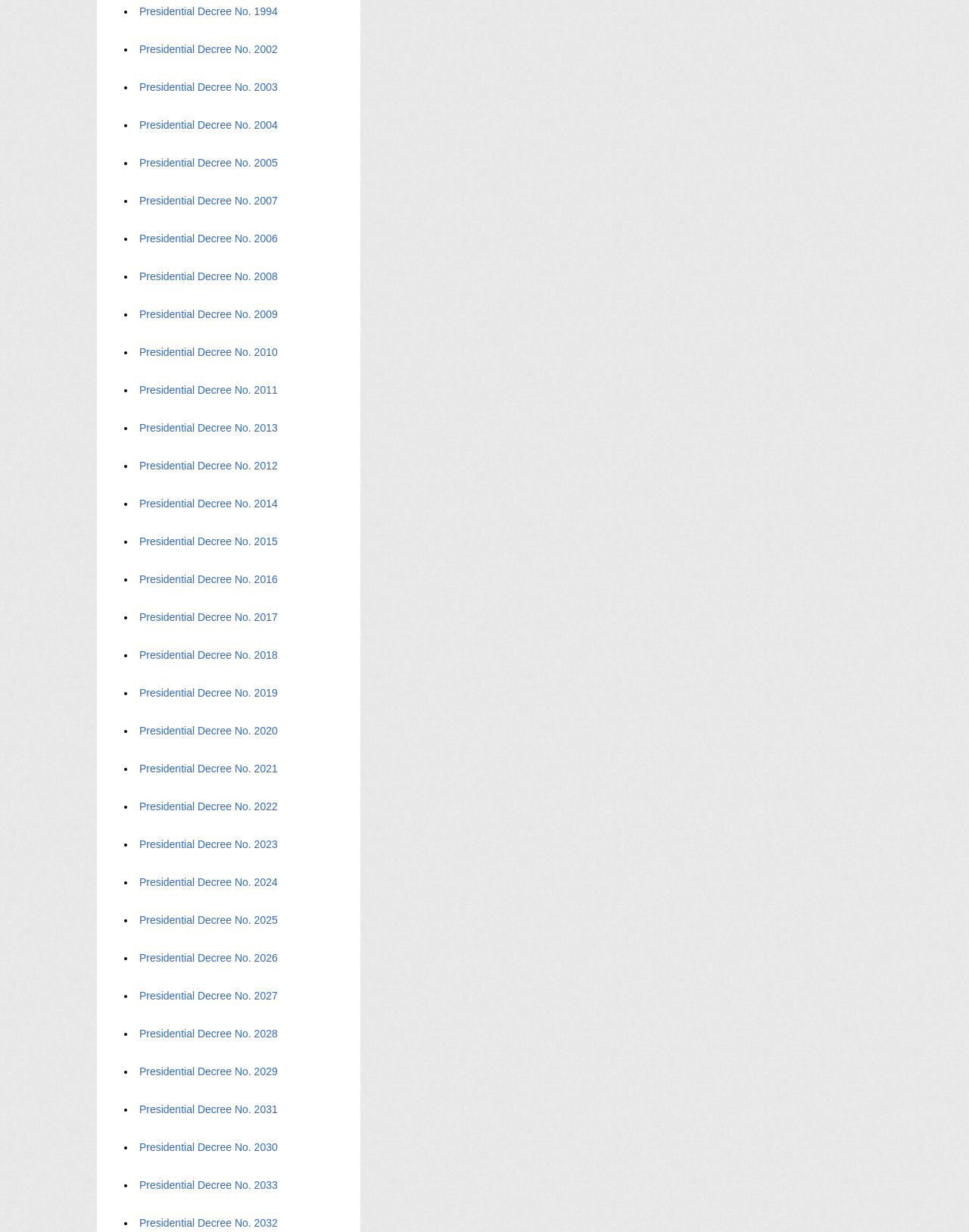What is the last presidential decree listed?
Refer to the image and give a detailed answer to the question.

The last presidential decree listed is Presidential Decree No. 2032, which is indicated by the link 'Presidential Decree No. 2032' at the bottom of the list.